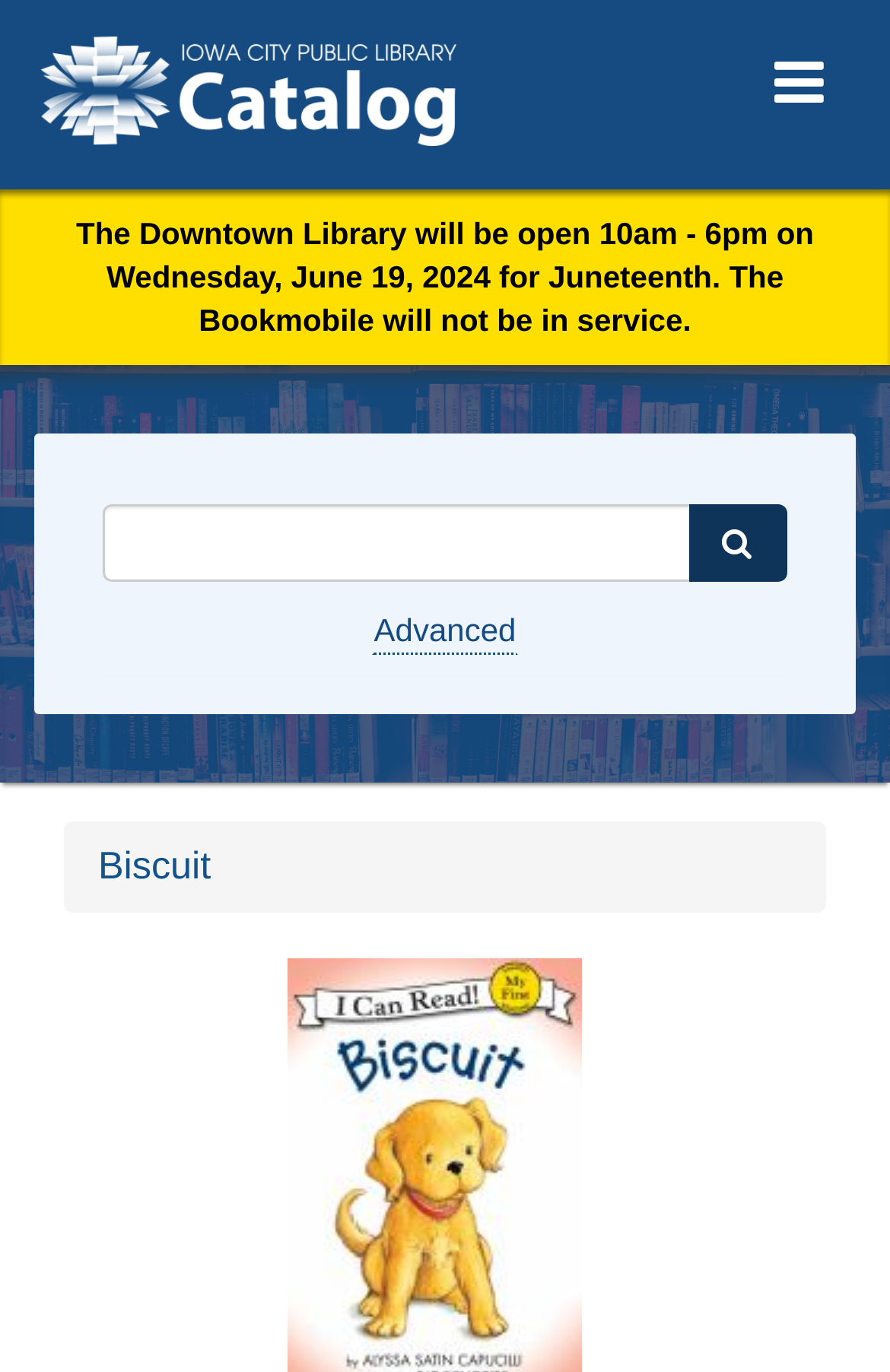Identify the bounding box for the UI element specified in this description: "parent_node: Advanced aria-label="Search terms" name="lookfor"". The coordinates must be four float numbers between 0 and 1, formatted as [left, top, right, bottom].

[0.116, 0.368, 0.778, 0.425]